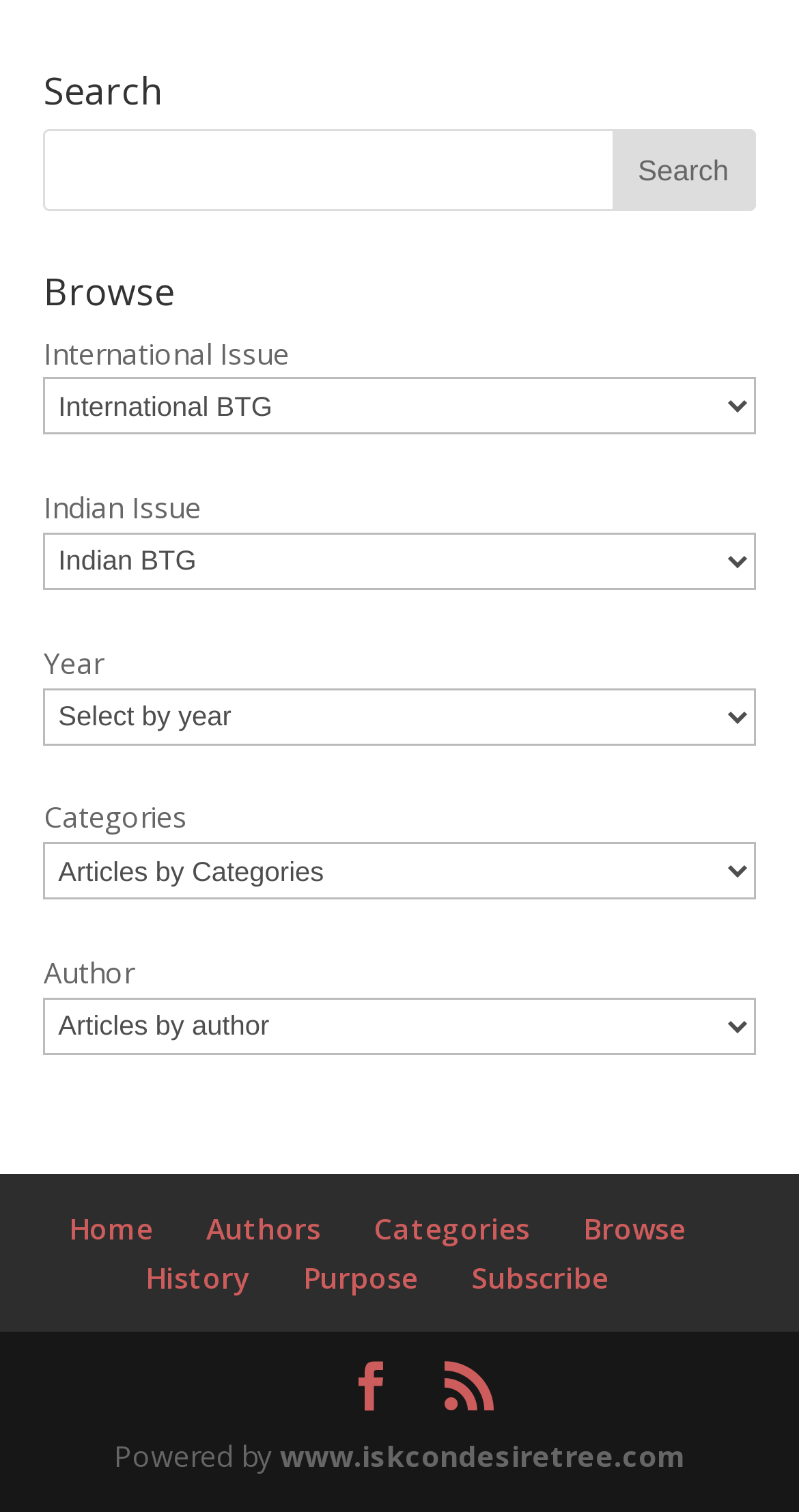Use a single word or phrase to answer the question:
What is the first option in the International Issue dropdown?

Indian Issue